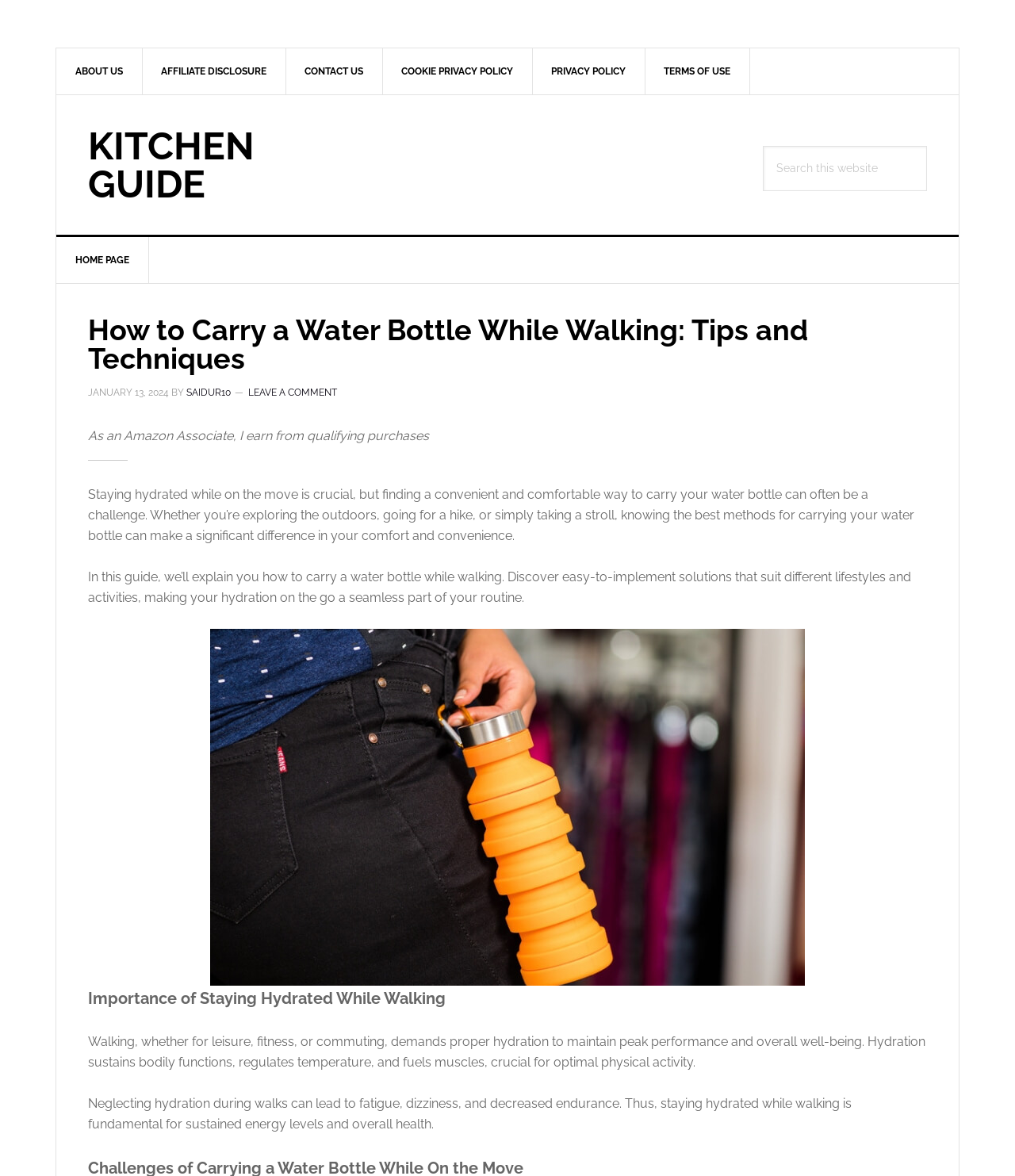Bounding box coordinates are specified in the format (top-left x, top-left y, bottom-right x, bottom-right y). All values are floating point numbers bounded between 0 and 1. Please provide the bounding box coordinate of the region this sentence describes: Privacy Policy

[0.524, 0.041, 0.636, 0.08]